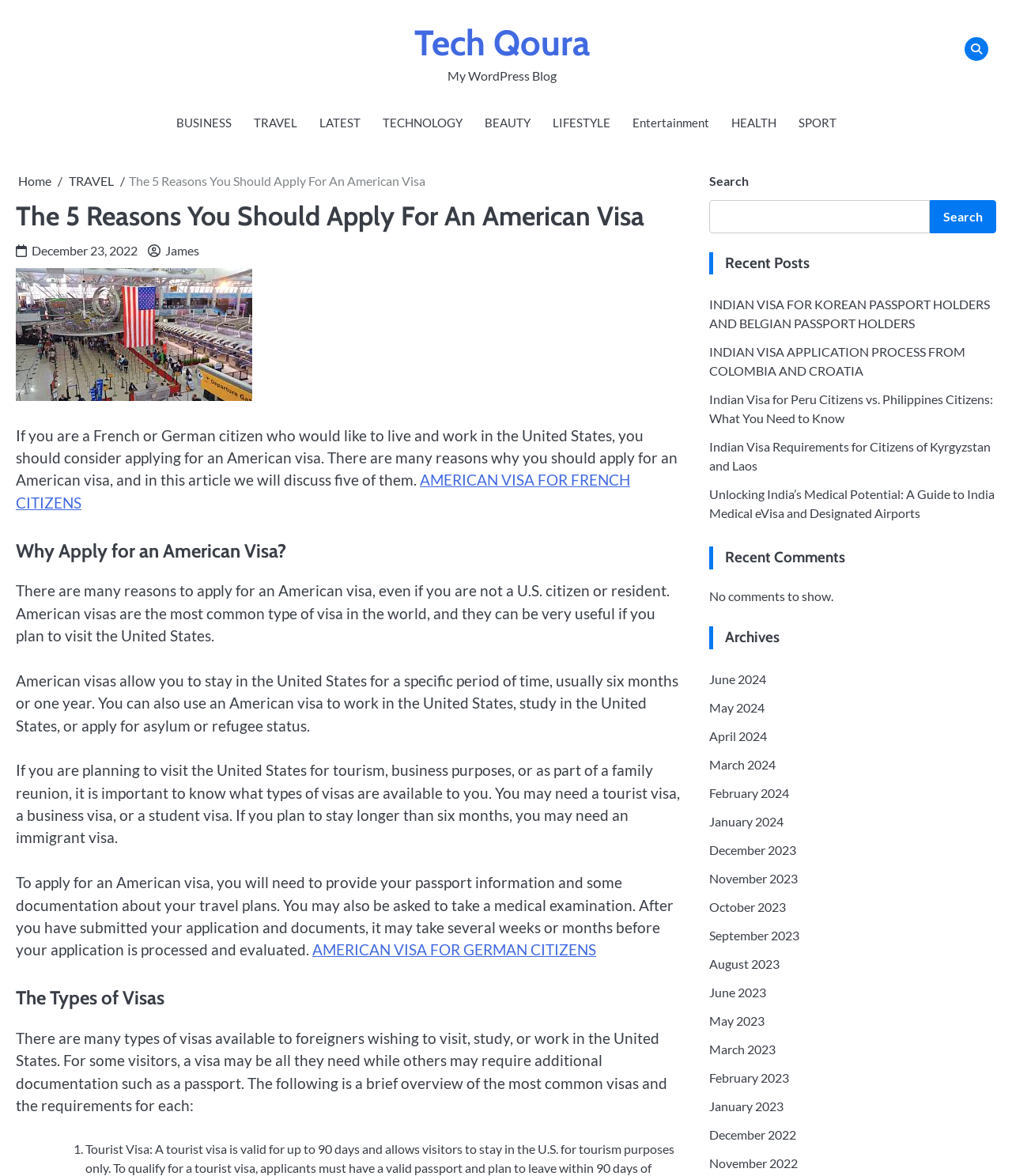Provide a brief response to the question using a single word or phrase: 
How long can you stay in the US with an American visa?

Six months or one year